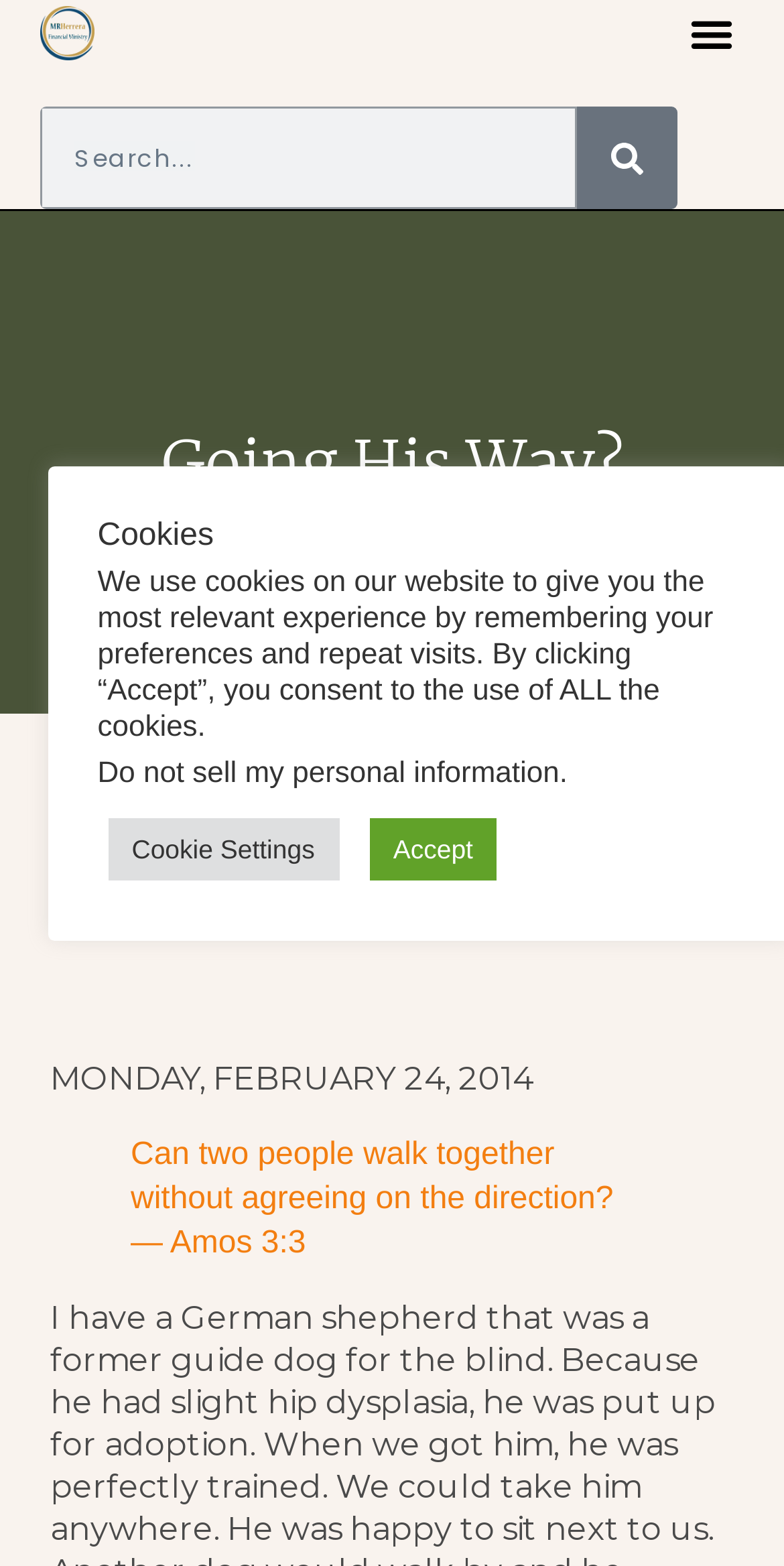What is the logo of the website?
Provide a concise answer using a single word or phrase based on the image.

Site Logo